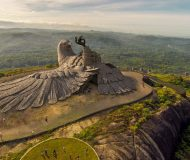What does the eagle's head feature?
Using the image, provide a concise answer in one word or a short phrase.

An individual with an extended hand